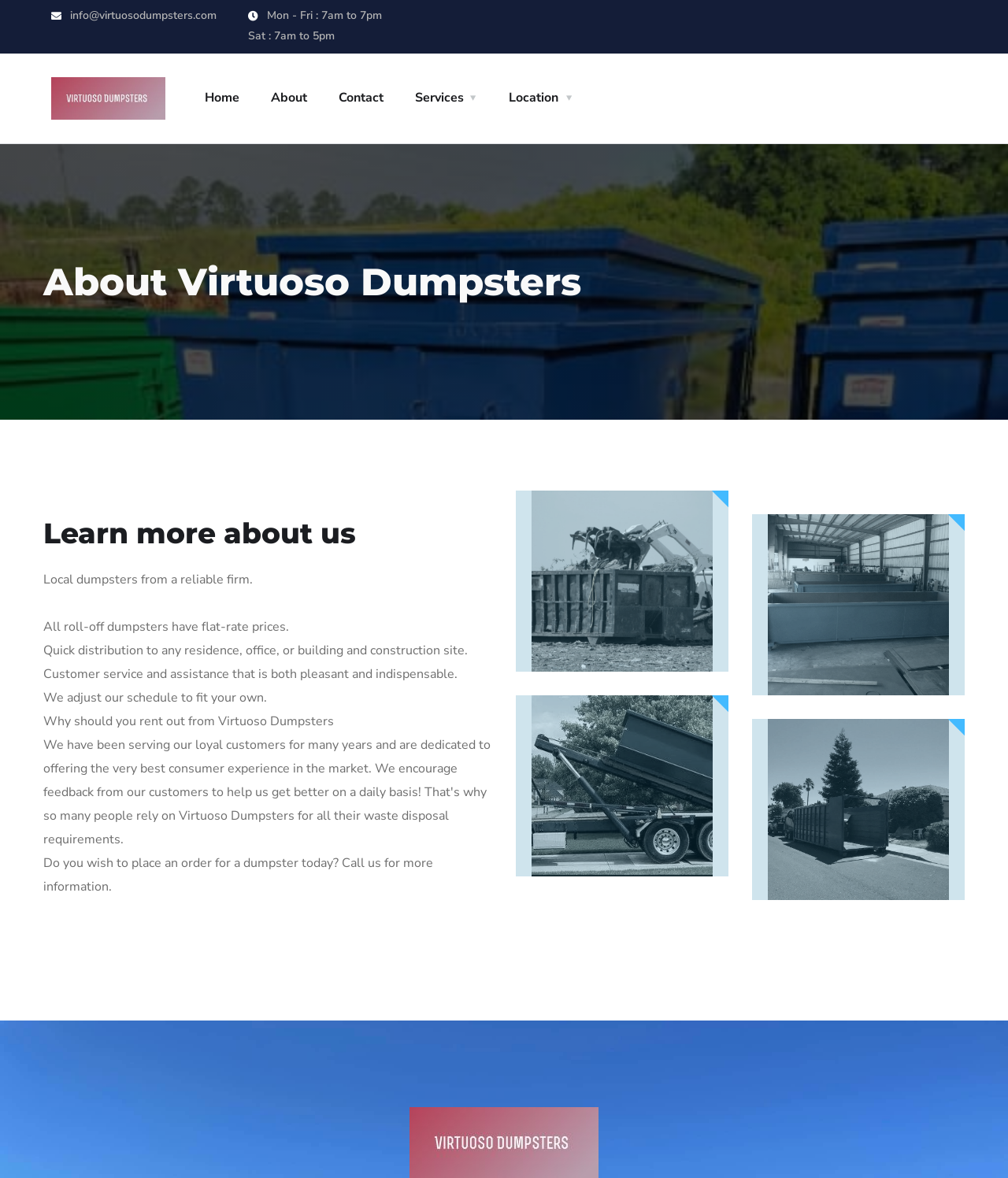What are the business hours of Virtuoso Dumpsters?
Using the image as a reference, give a one-word or short phrase answer.

Mon-Fri: 7am-7pm, Sat: 7am-5pm